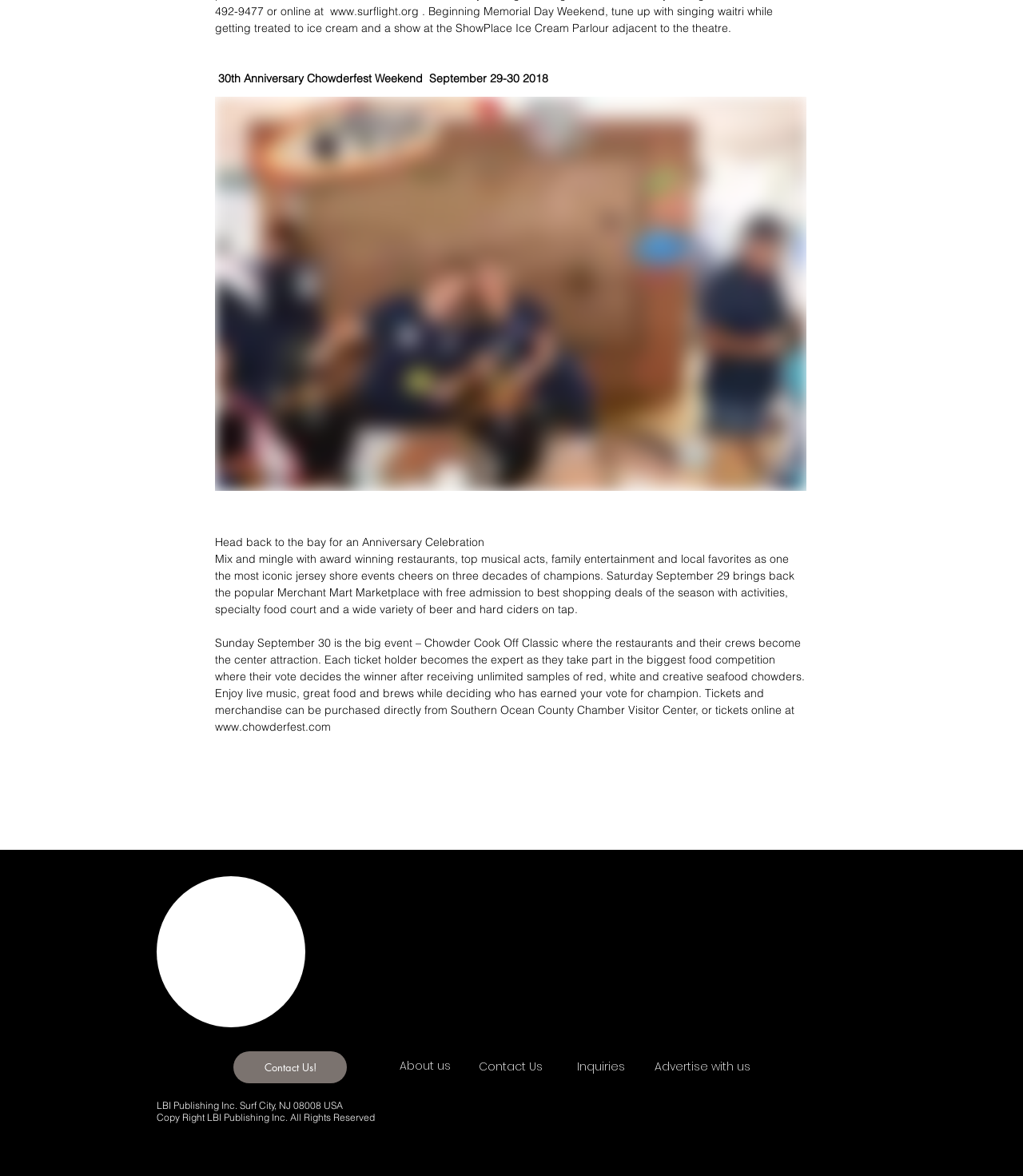Identify the bounding box coordinates of the area you need to click to perform the following instruction: "Read about the event on September 29".

[0.21, 0.469, 0.78, 0.524]